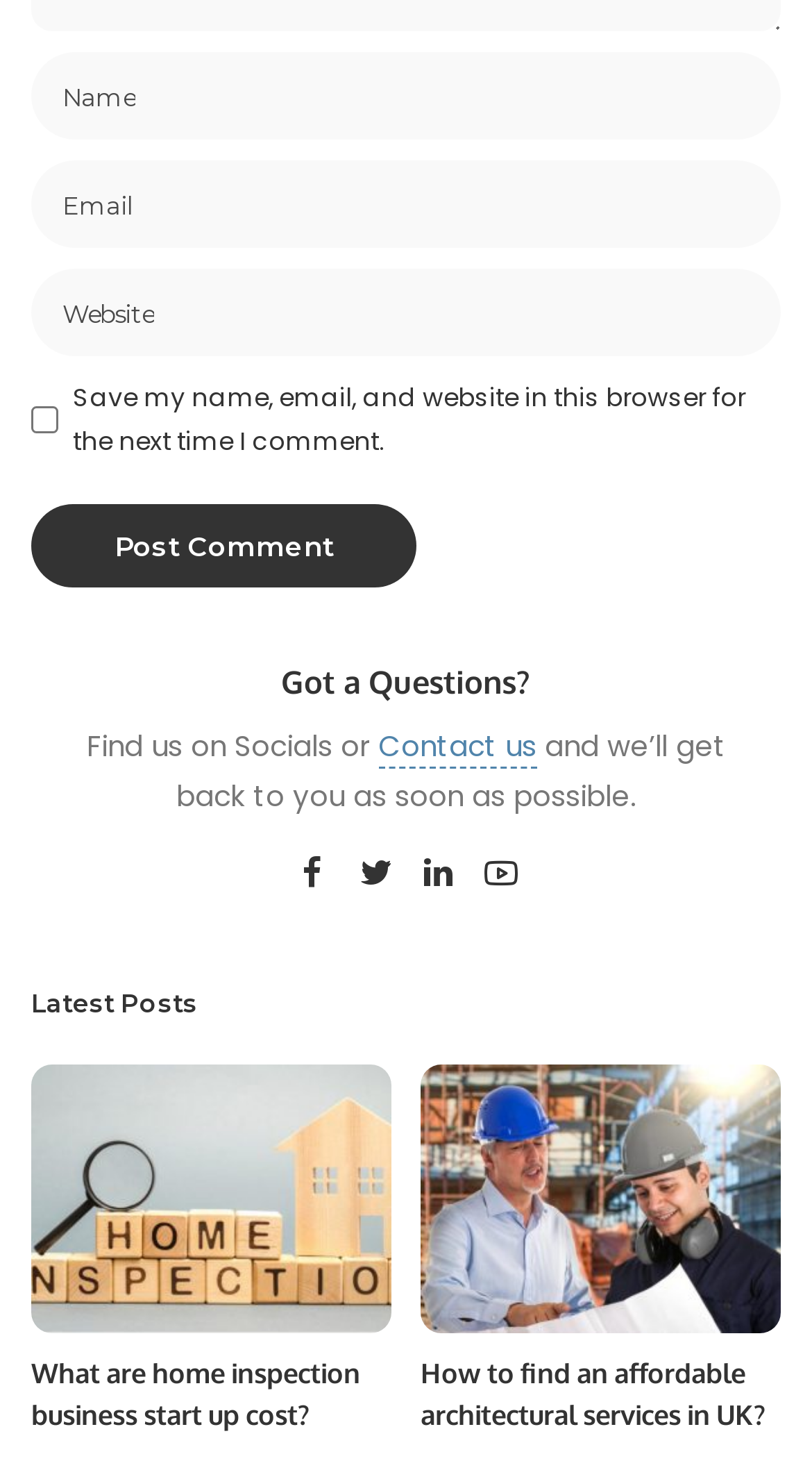What is the purpose of the checkbox?
Please analyze the image and answer the question with as much detail as possible.

The checkbox is labeled 'Save my name, email, and website in this browser for the next time I comment.' This suggests that its purpose is to save the user's data for future comments.